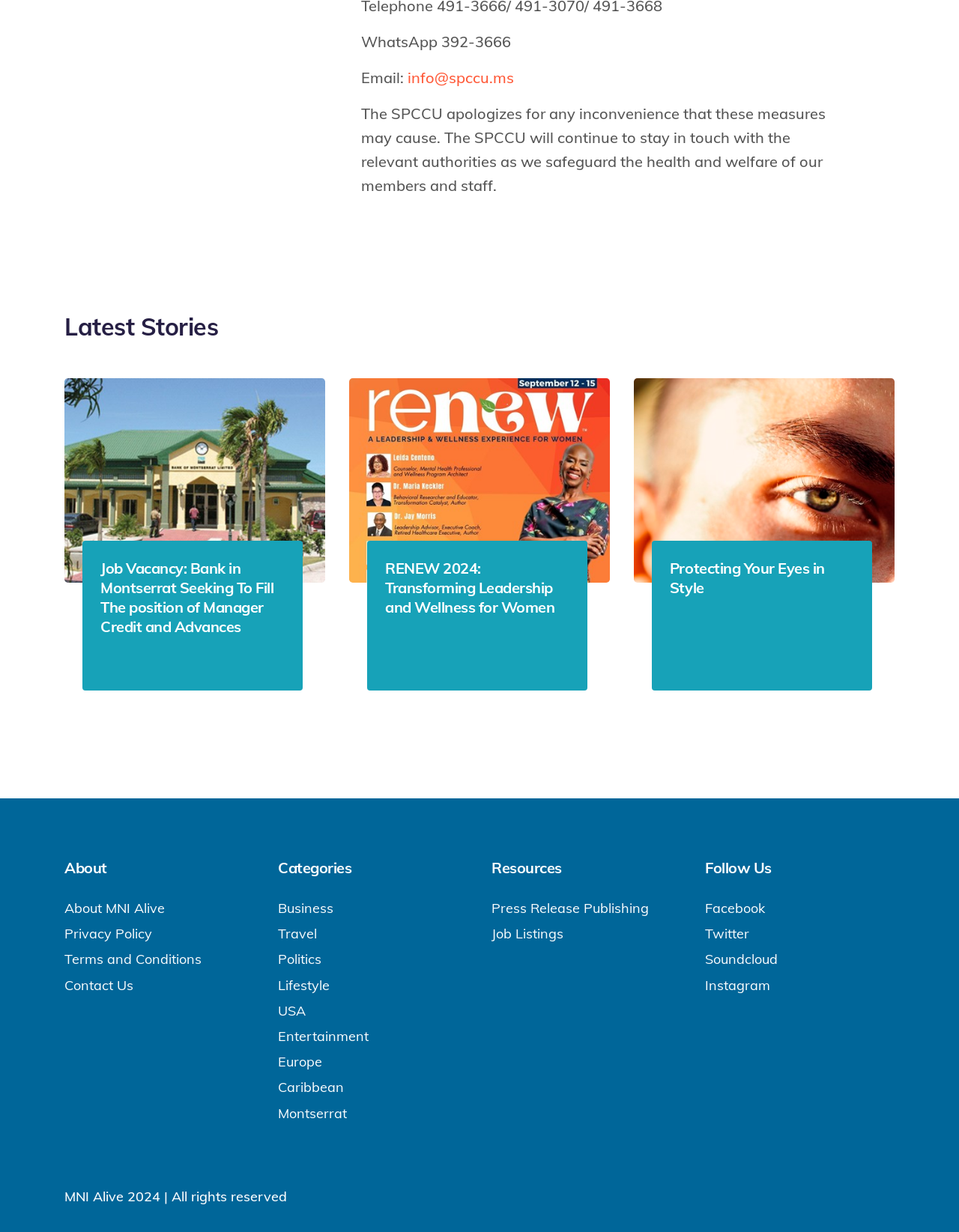Find and specify the bounding box coordinates that correspond to the clickable region for the instruction: "Follow MNI Alive on Facebook".

[0.735, 0.73, 0.798, 0.744]